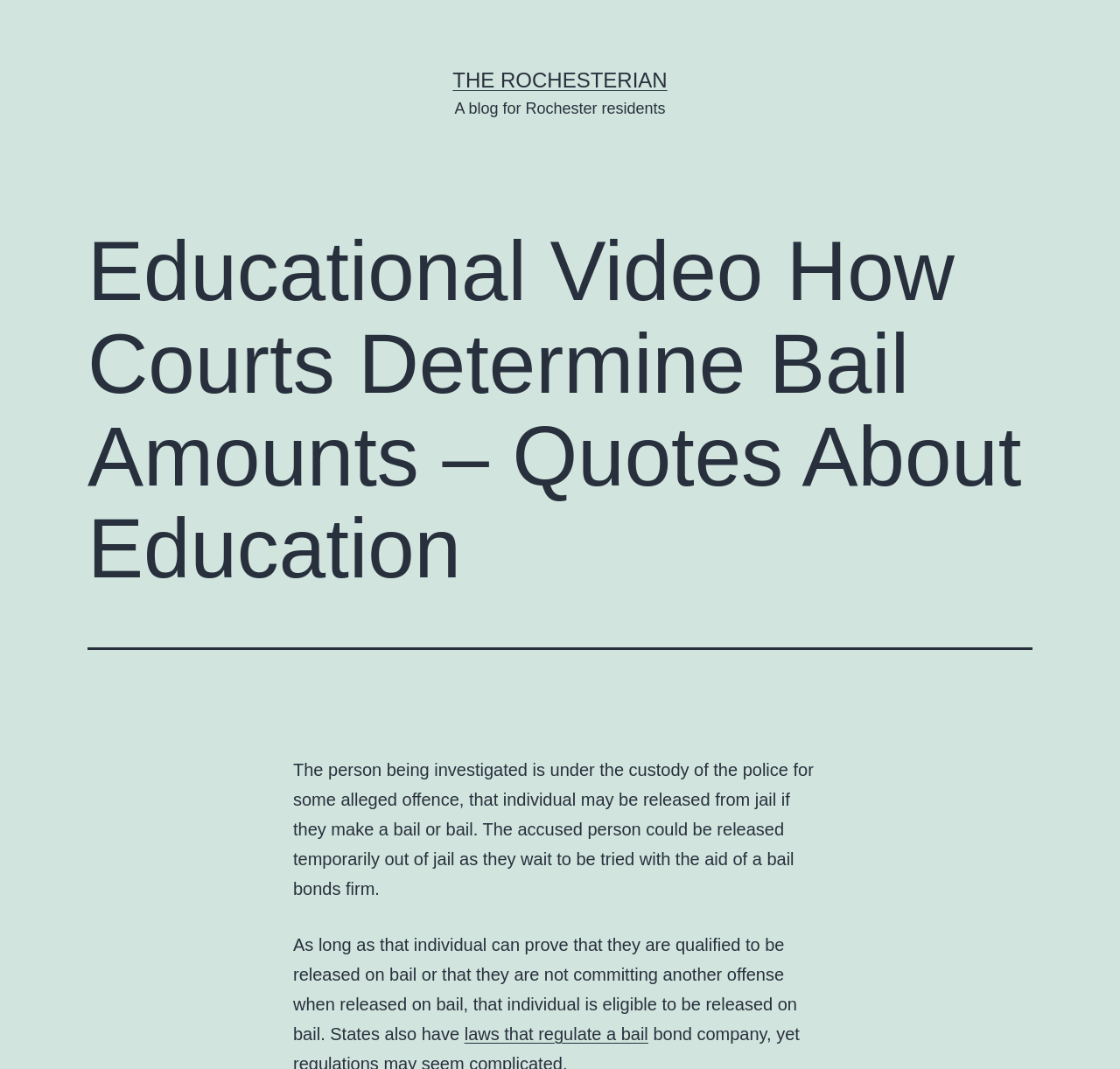Bounding box coordinates are to be given in the format (top-left x, top-left y, bottom-right x, bottom-right y). All values must be floating point numbers between 0 and 1. Provide the bounding box coordinate for the UI element described as: The Rochesterian

[0.404, 0.064, 0.596, 0.086]